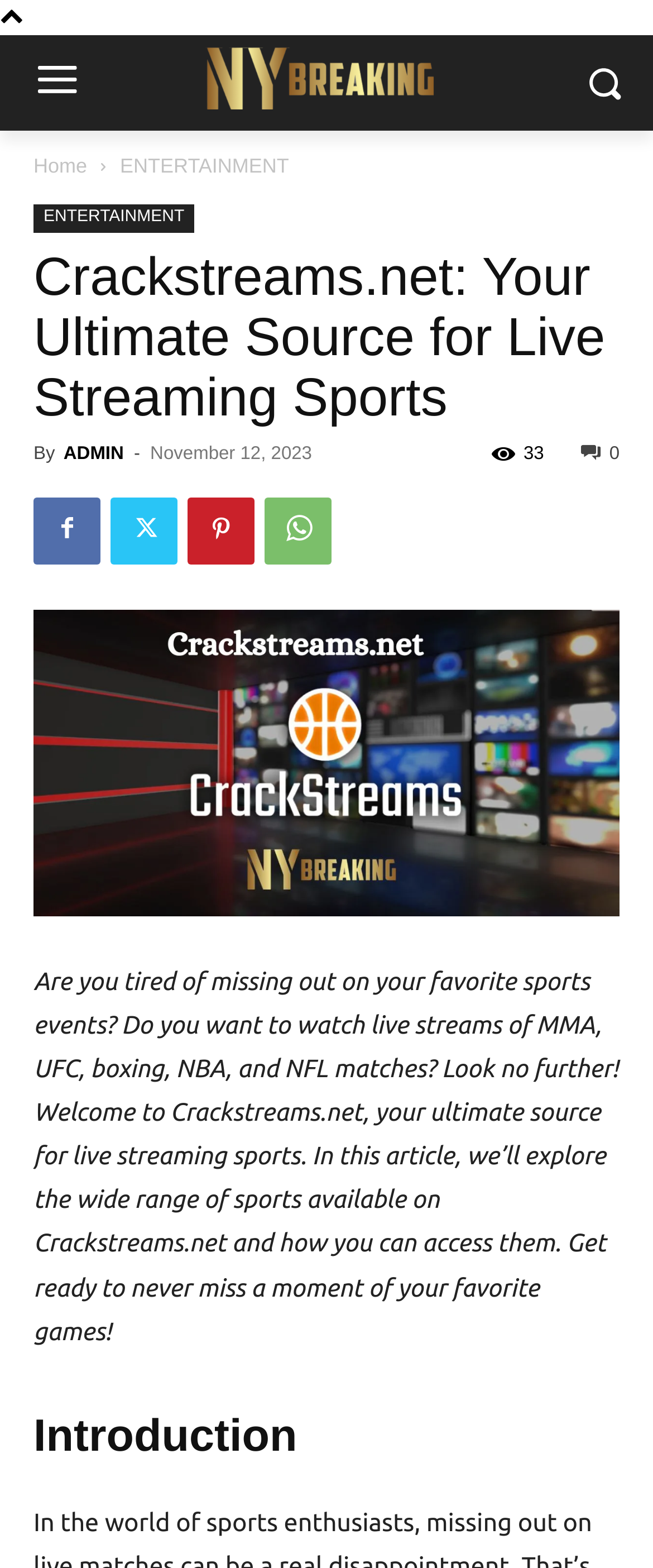Please identify the bounding box coordinates of where to click in order to follow the instruction: "Subscribe to the newsletter".

None